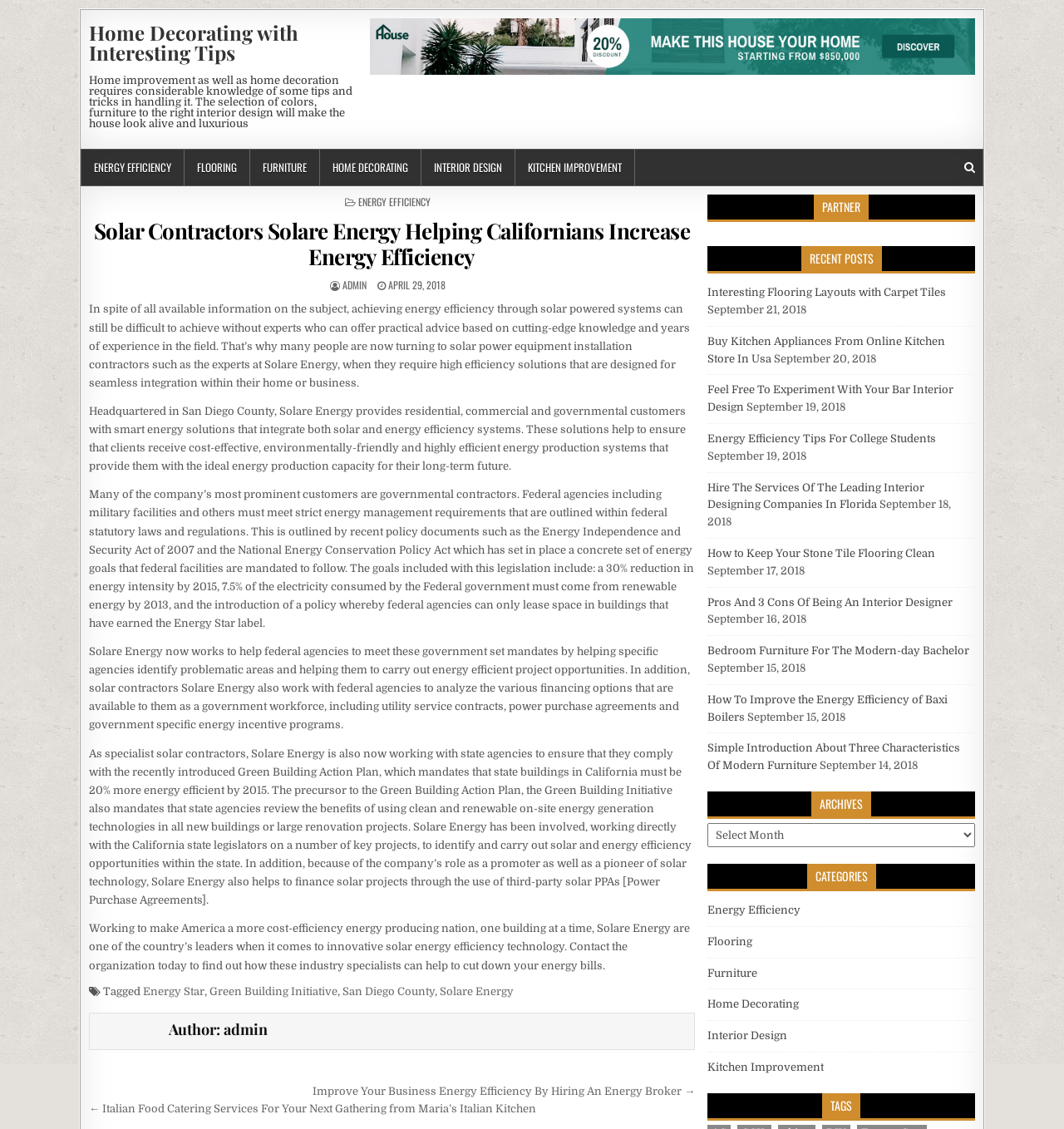Identify the bounding box for the UI element described as: "Home Decorating with Interesting Tips". The coordinates should be four float numbers between 0 and 1, i.e., [left, top, right, bottom].

[0.084, 0.017, 0.28, 0.058]